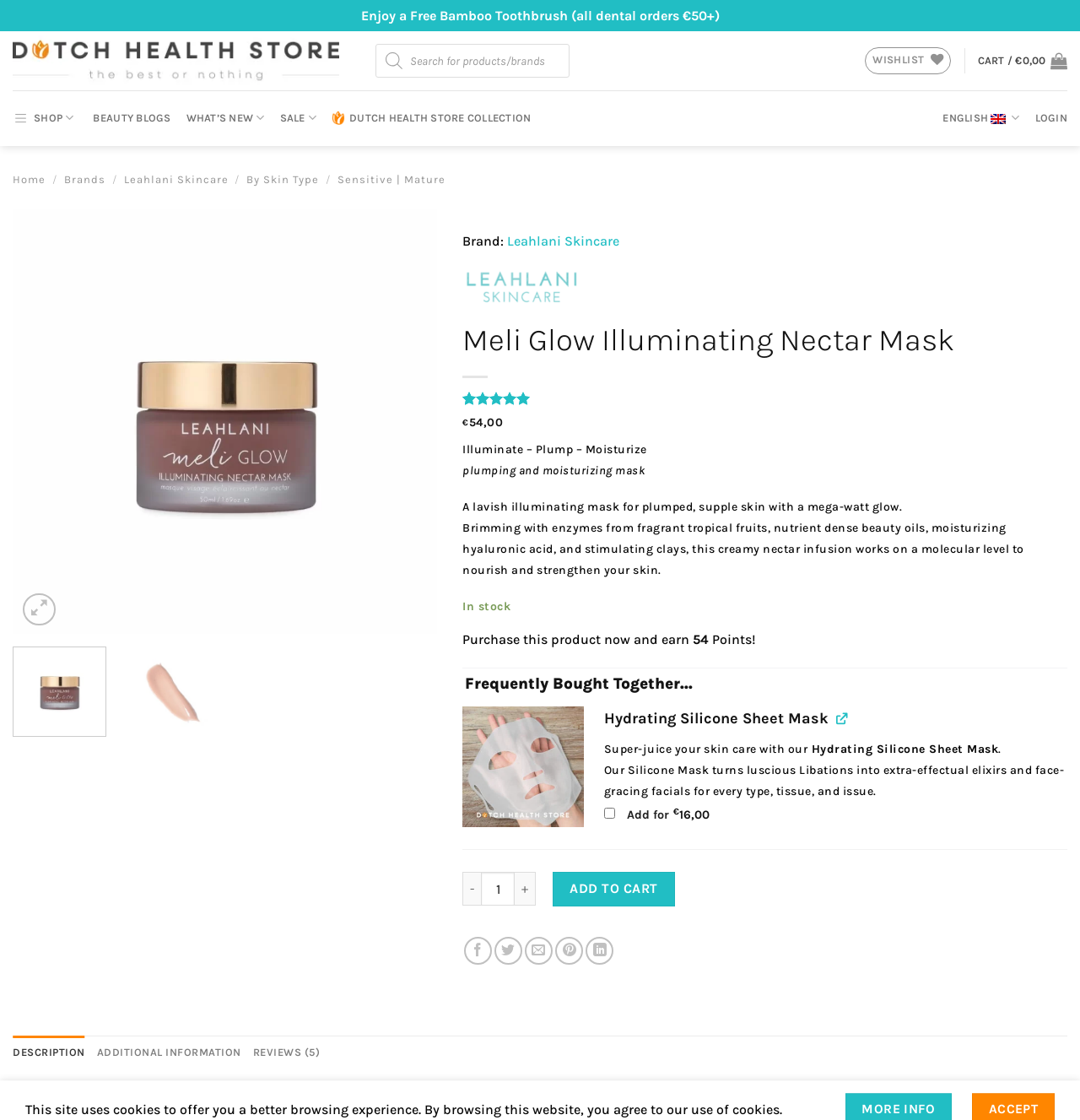Provide the bounding box coordinates for the UI element that is described as: "Issue tracker".

None